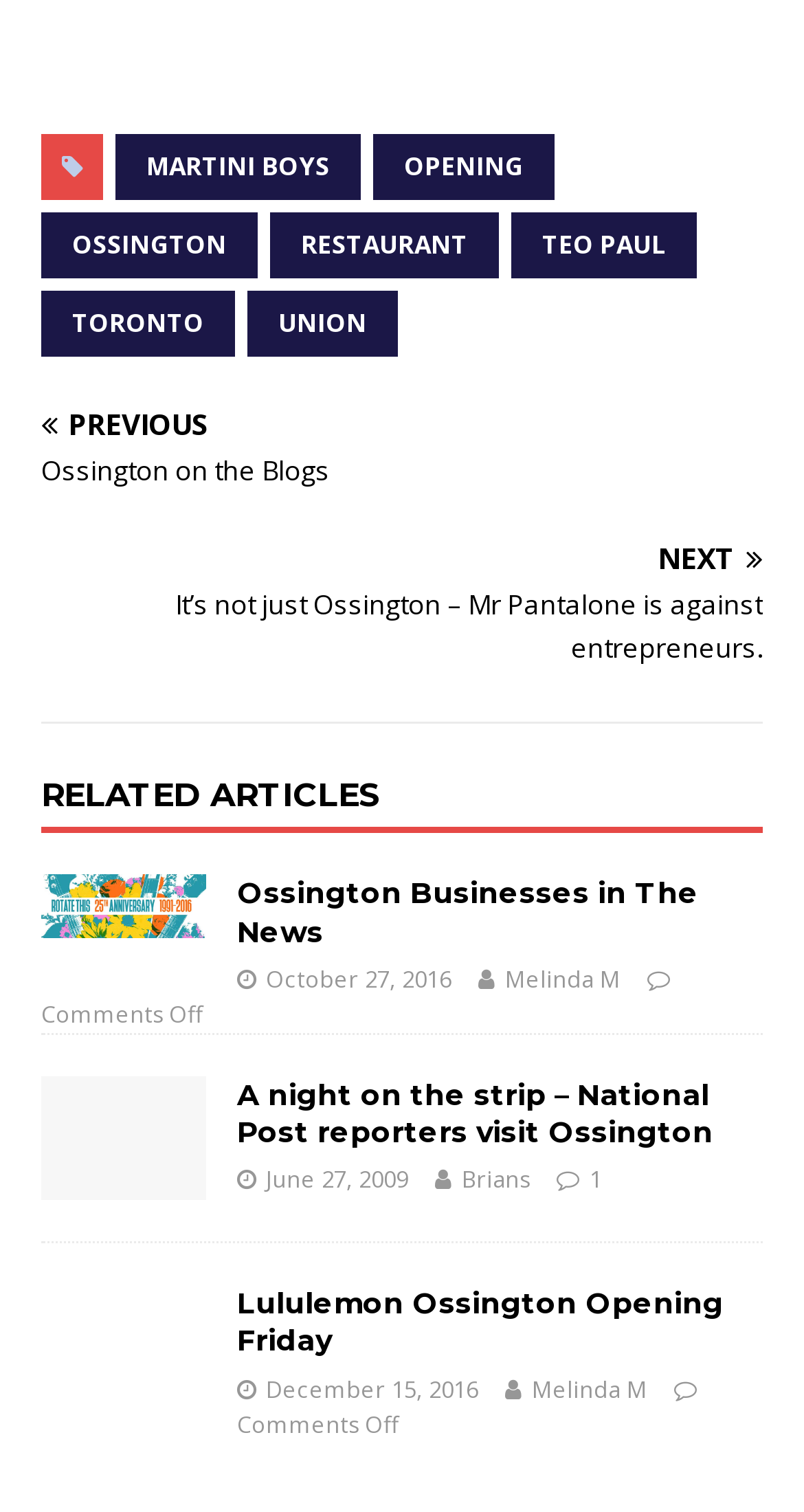Point out the bounding box coordinates of the section to click in order to follow this instruction: "Read Ossington Businesses in The News article".

[0.295, 0.579, 0.869, 0.628]